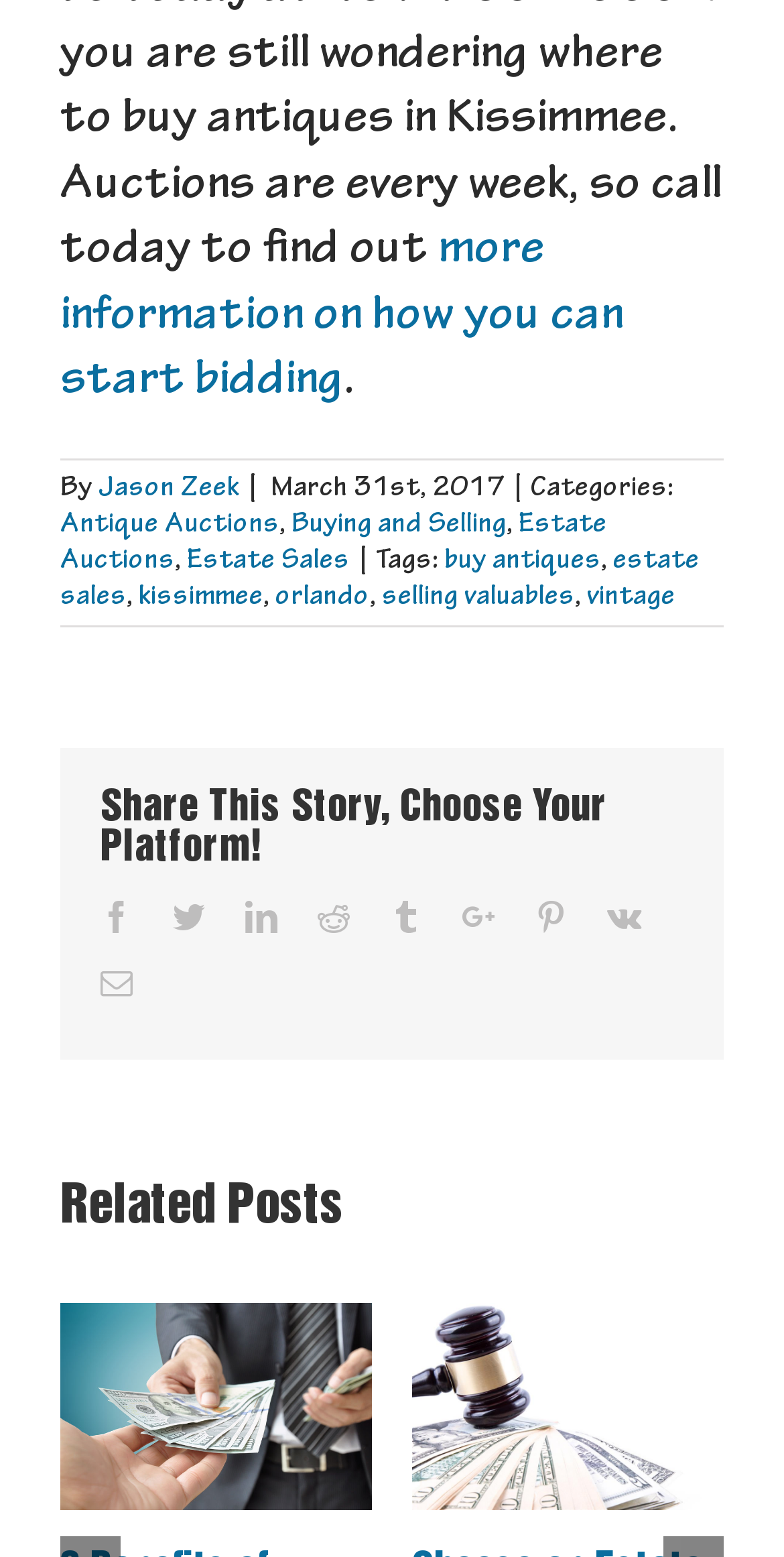What is the name of the author?
Based on the screenshot, respond with a single word or phrase.

Jason Zeek